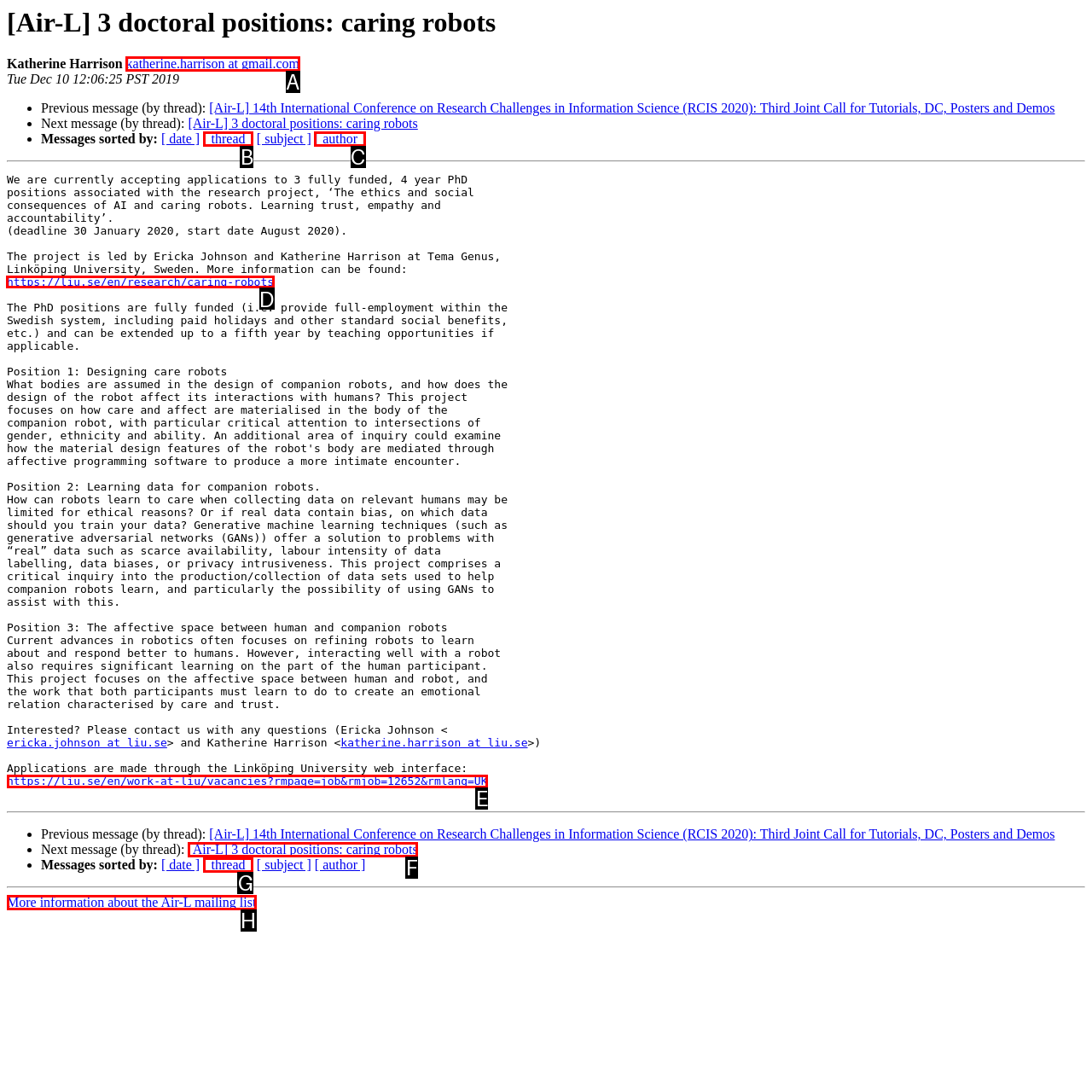Select the HTML element that needs to be clicked to perform the task: Learn more about the research project. Reply with the letter of the chosen option.

D